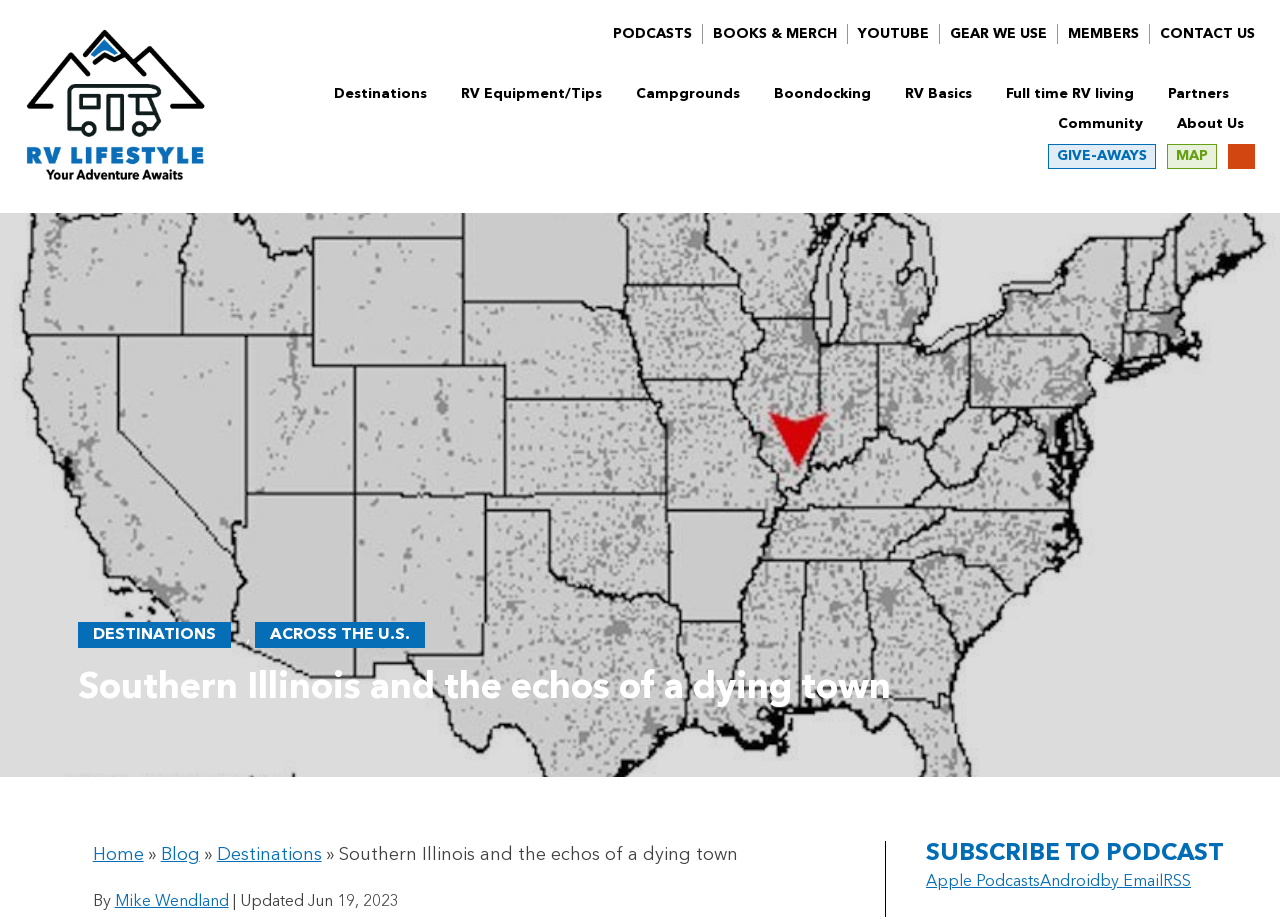How many ways can you subscribe to the podcast?
Answer with a single word or phrase, using the screenshot for reference.

4